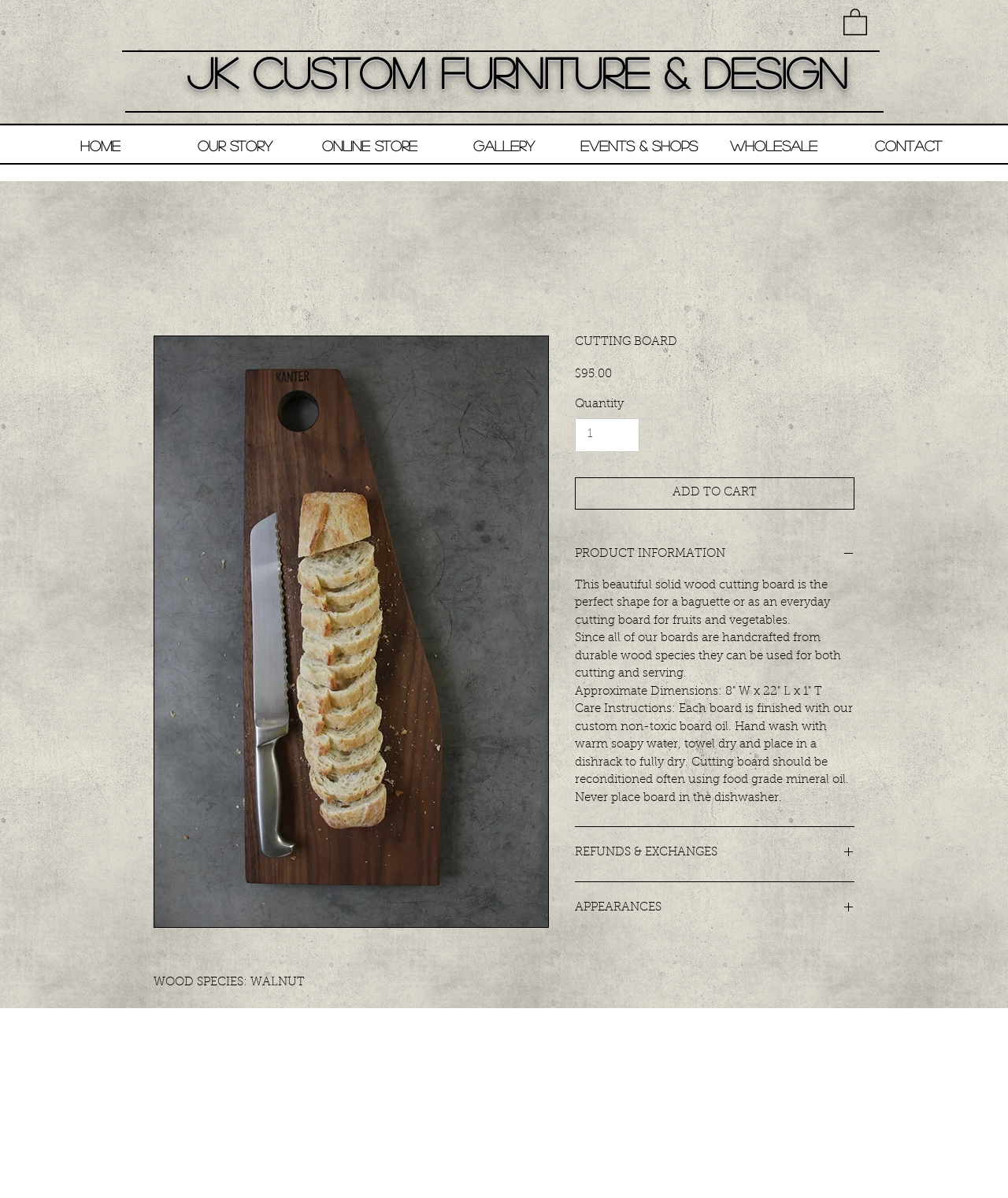Identify the bounding box coordinates for the UI element described as: "EVENTS & SHOPS". The coordinates should be provided as four floats between 0 and 1: [left, top, right, bottom].

[0.567, 0.105, 0.7, 0.138]